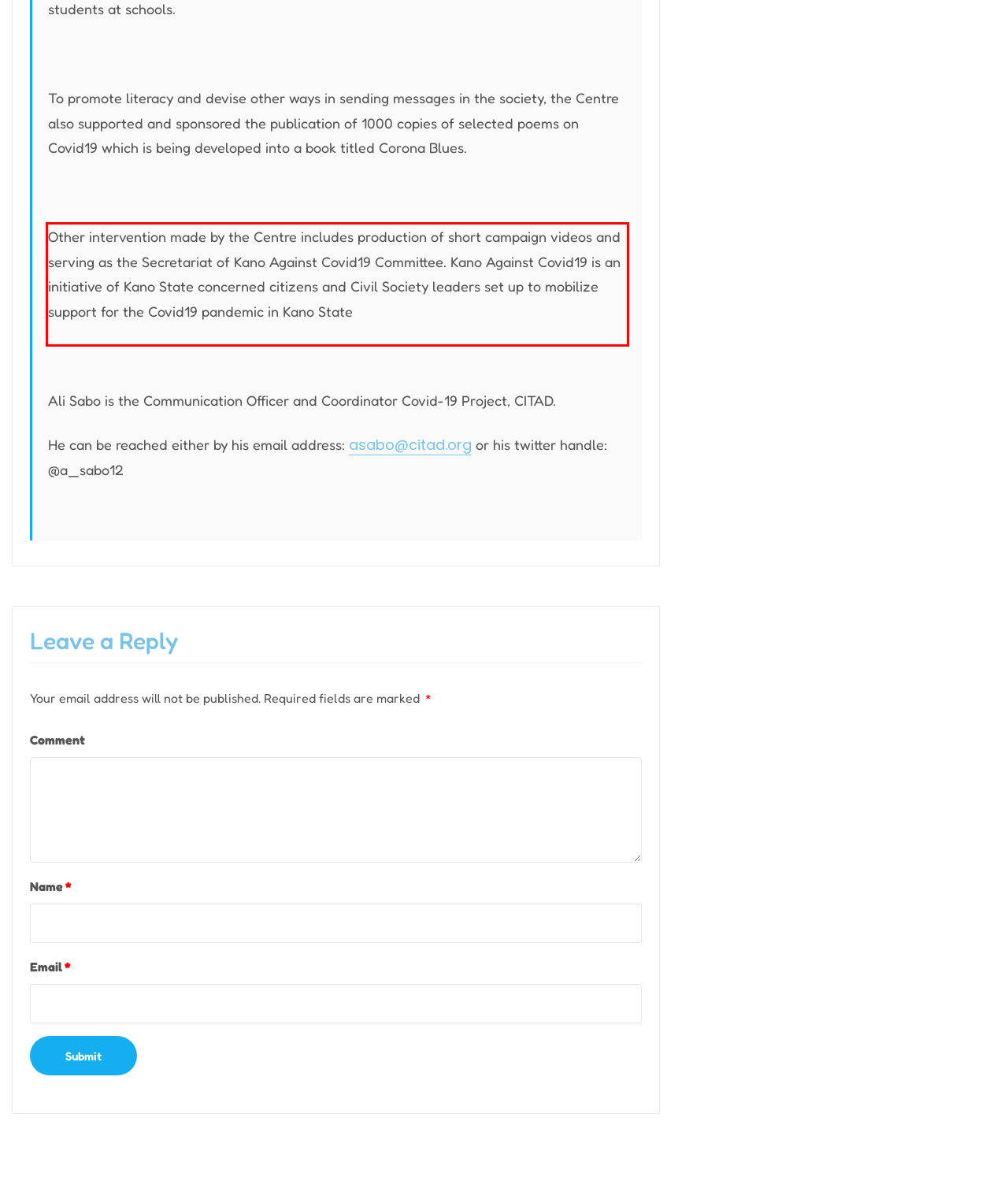Your task is to recognize and extract the text content from the UI element enclosed in the red bounding box on the webpage screenshot.

Other intervention made by the Centre includes production of short campaign videos and serving as the Secretariat of Kano Against Covid19 Committee. Kano Against Covid19 is an initiative of Kano State concerned citizens and Civil Society leaders set up to mobilize support for the Covid19 pandemic in Kano State